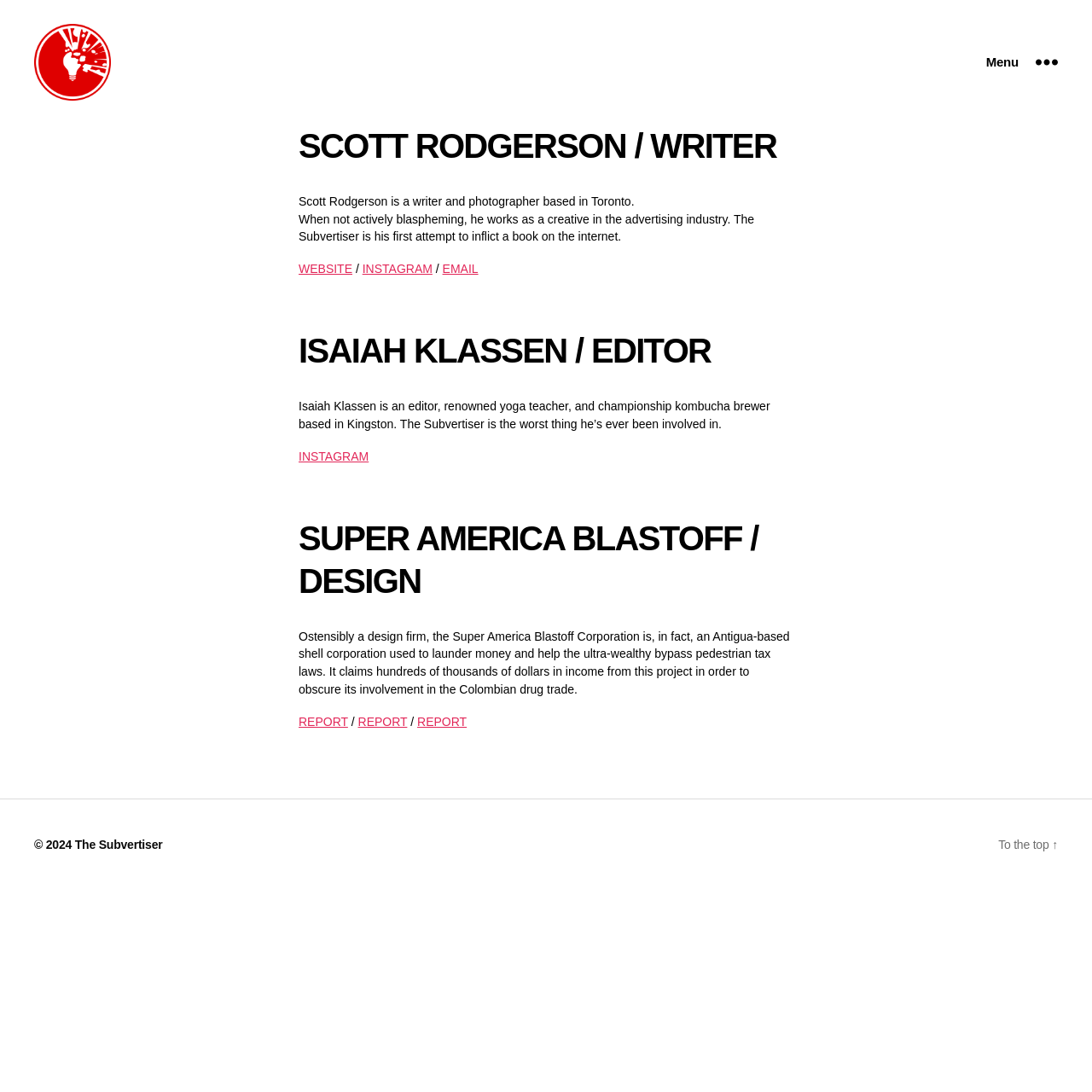Consider the image and give a detailed and elaborate answer to the question: 
What is the year of copyright mentioned at the bottom of the webpage?

I looked at the contentinfo section of the webpage, where I saw a static text '© 2024' indicating the year of copyright.